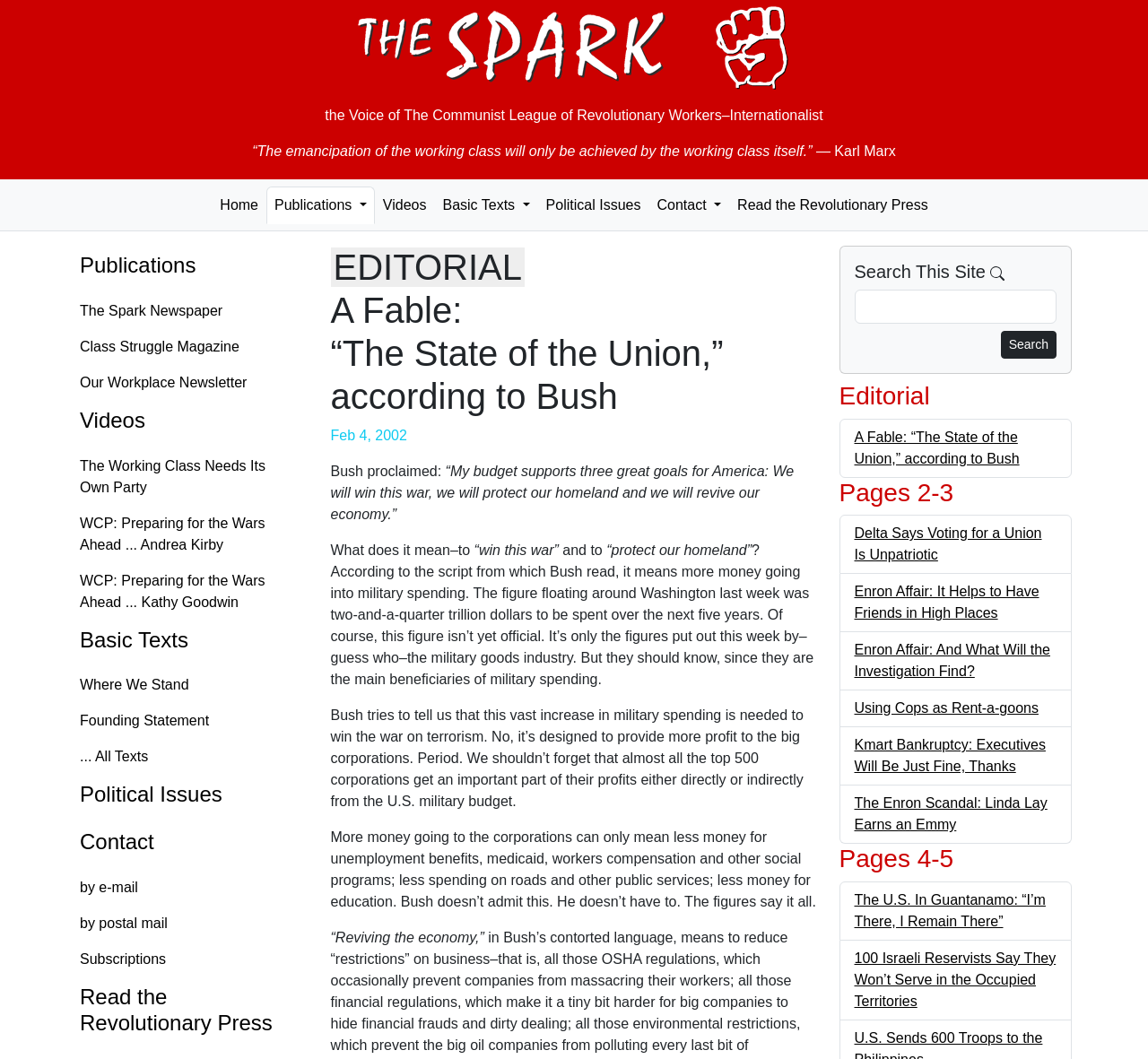Given the following UI element description: "Read the Revolutionary Press", find the bounding box coordinates in the webpage screenshot.

[0.635, 0.176, 0.815, 0.212]